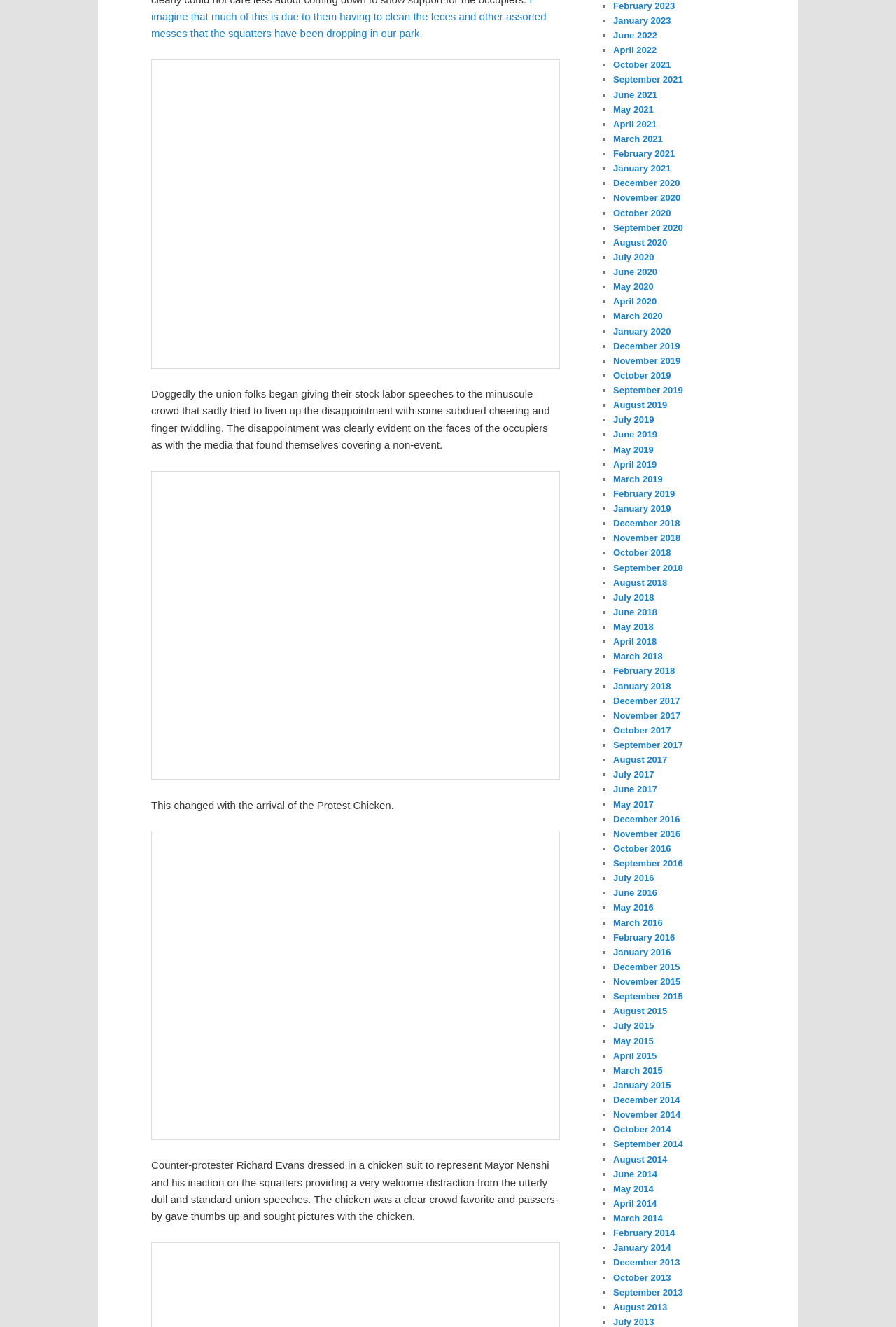Please answer the following question using a single word or phrase: 
What is the topic of the article?

Protest